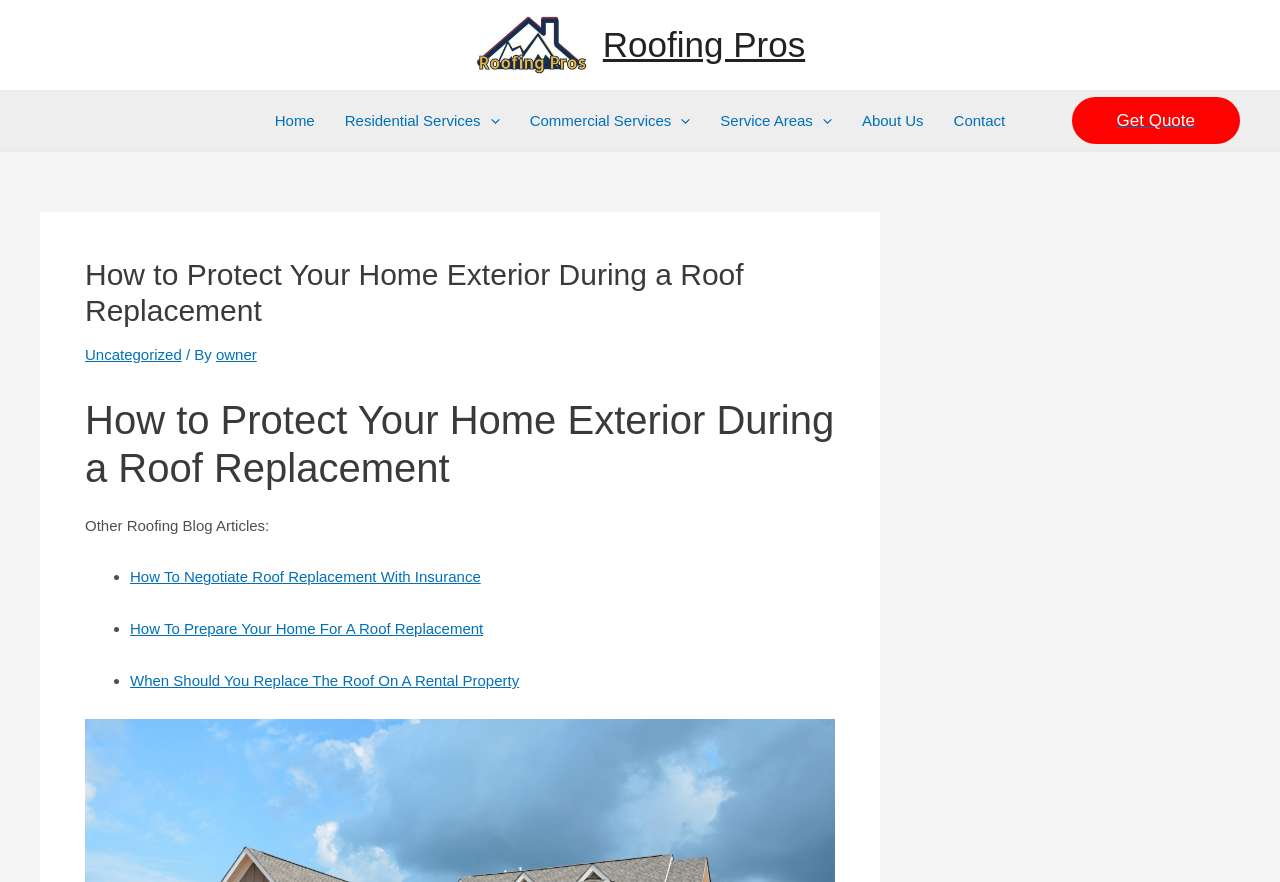Identify the bounding box coordinates of the area you need to click to perform the following instruction: "Subscribe to the newsletter".

None